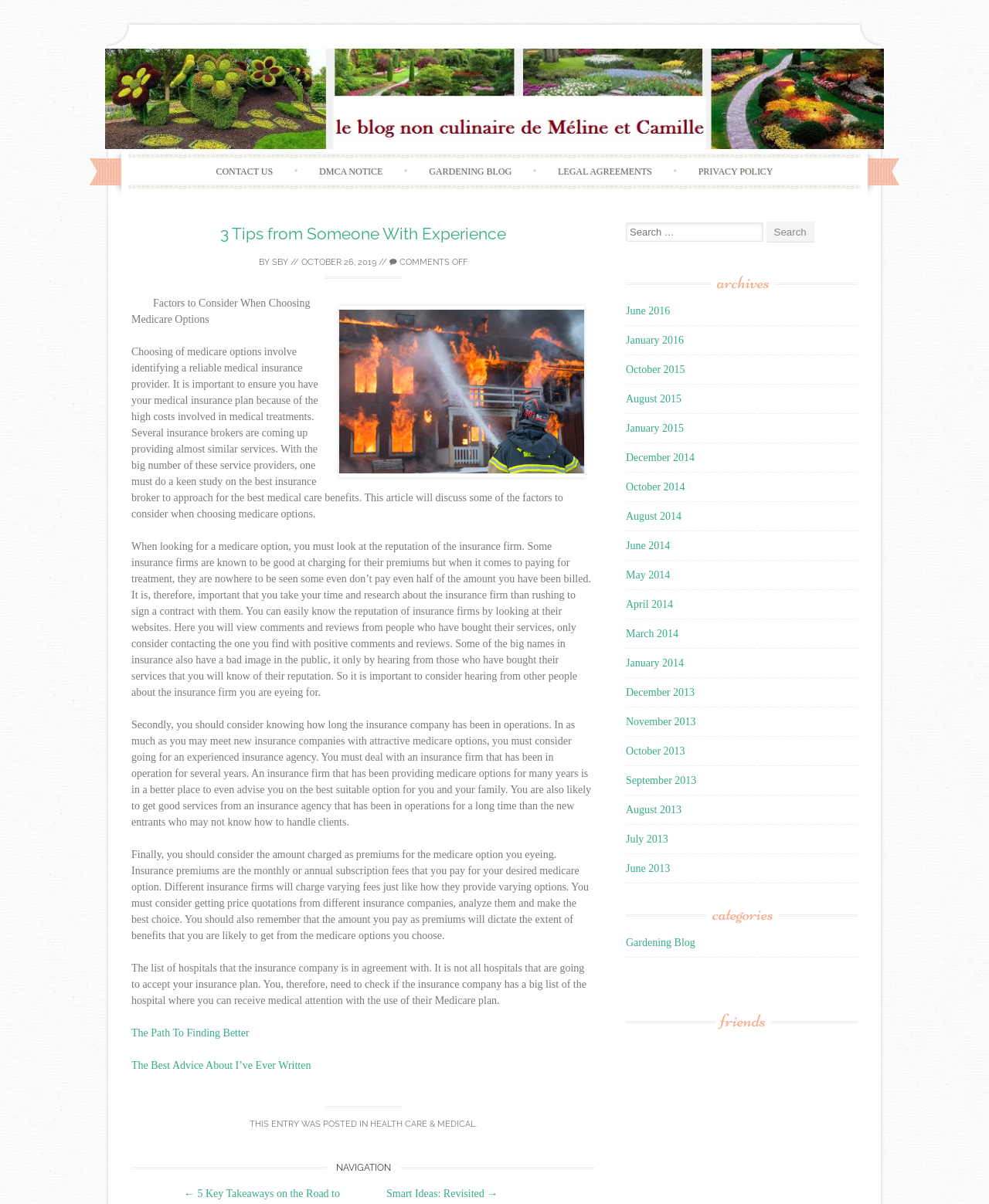Provide a comprehensive description of the webpage.

This webpage is a gardening blog that provides tips and advice on various gardening-related topics. At the top of the page, there is a header section with a logo and a navigation menu that includes links to "CONTACT US", "DMCA NOTICE", "GARDENING BLOG", "LEGAL AGREEMENTS", and "PRIVACY POLICY". Below the header, there is a main content area that displays a blog post titled "3 Tips from Someone With Experience".

The blog post is divided into several sections, including an introduction, a heading that reads "Factors to Consider When Choosing Medicare Options", and several paragraphs of text that discuss the importance of researching insurance firms, considering their reputation, and evaluating their experience. The post also includes a section that discusses the importance of knowing the hospitals that an insurance company is in agreement with.

To the right of the main content area, there is a sidebar that contains a search box, a list of archives organized by month, and a list of categories. The archives section lists links to previous blog posts, dating back to 2013. The categories section lists a single link to "Gardening Blog".

At the bottom of the page, there is a footer section that displays a list of links to related blog posts, including "The Path To Finding Better" and "The Best Advice About I’ve Ever Written". There is also a section that displays the post's metadata, including the date it was posted and the category it belongs to.

Throughout the page, there are several images, including a logo at the top of the page and an image within the blog post. The overall layout of the page is clean and easy to navigate, with clear headings and concise text.